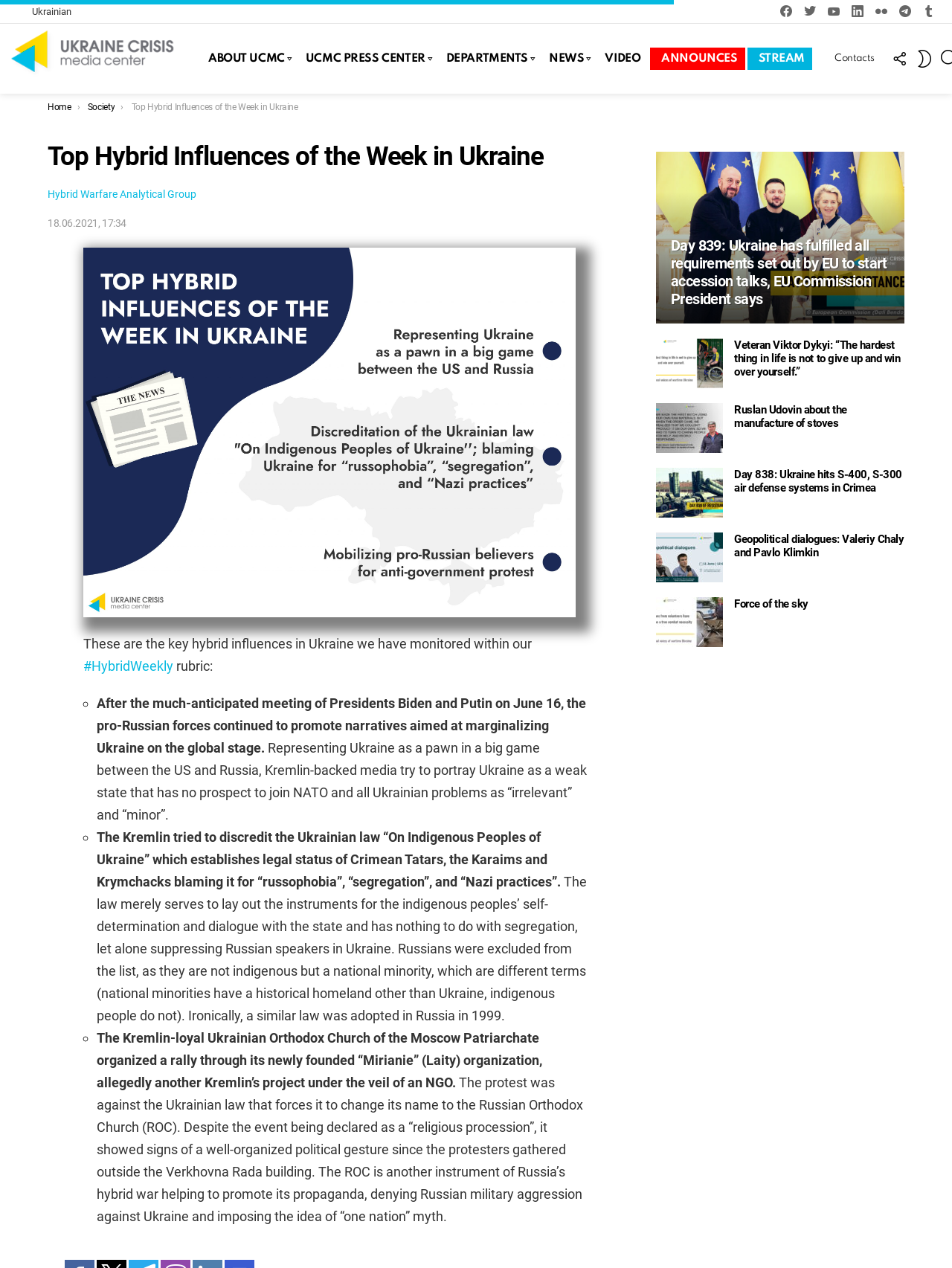Carefully examine the image and provide an in-depth answer to the question: What is the name of the organization mentioned in the top navigation bar?

The top navigation bar contains several links, including 'Uacrisis.org', which is the name of the organization. This can be inferred from the presence of the organization's logo and the link to its homepage.